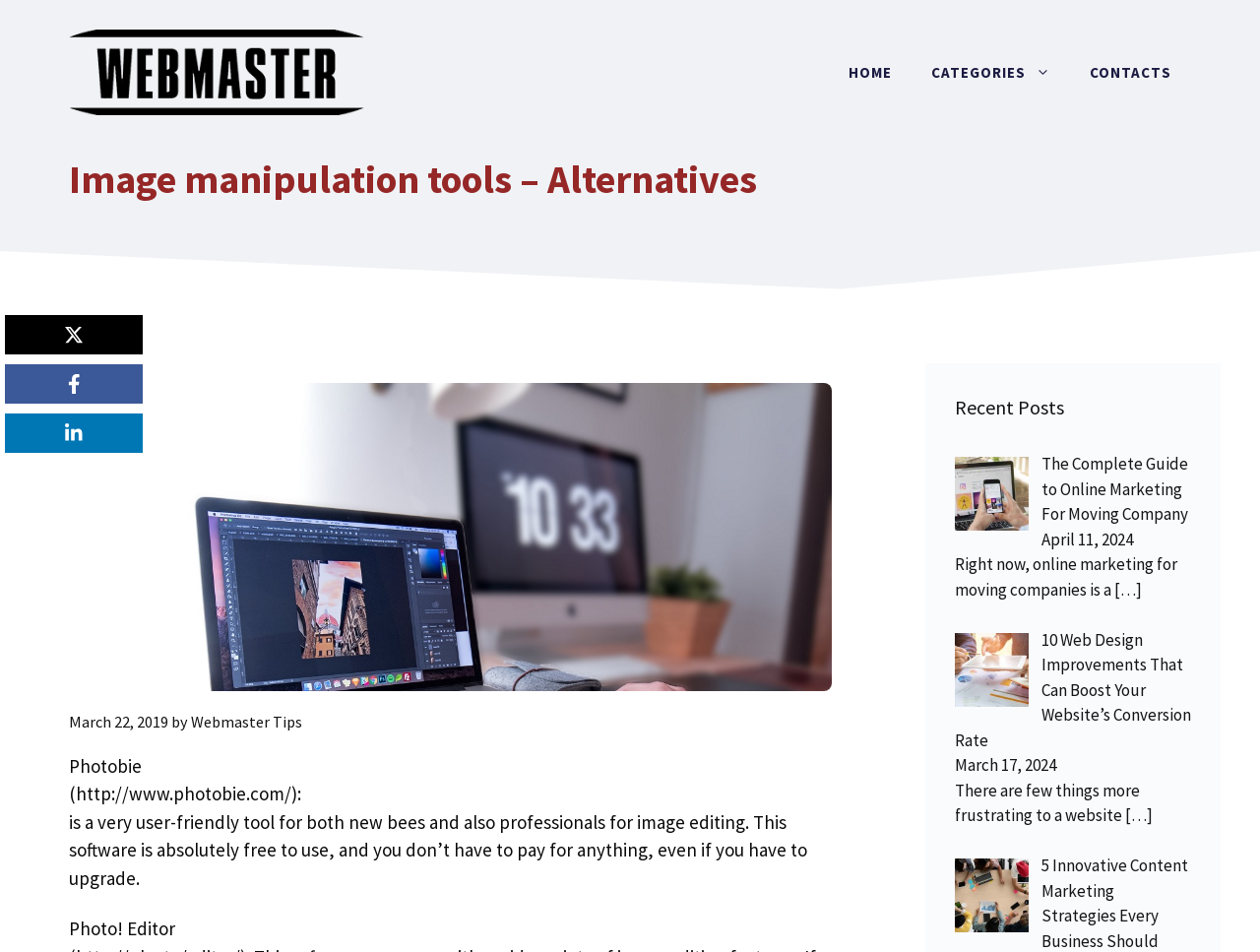Locate the bounding box coordinates of the element I should click to achieve the following instruction: "Visit the 'Webmaster Tips' website".

[0.055, 0.061, 0.289, 0.086]